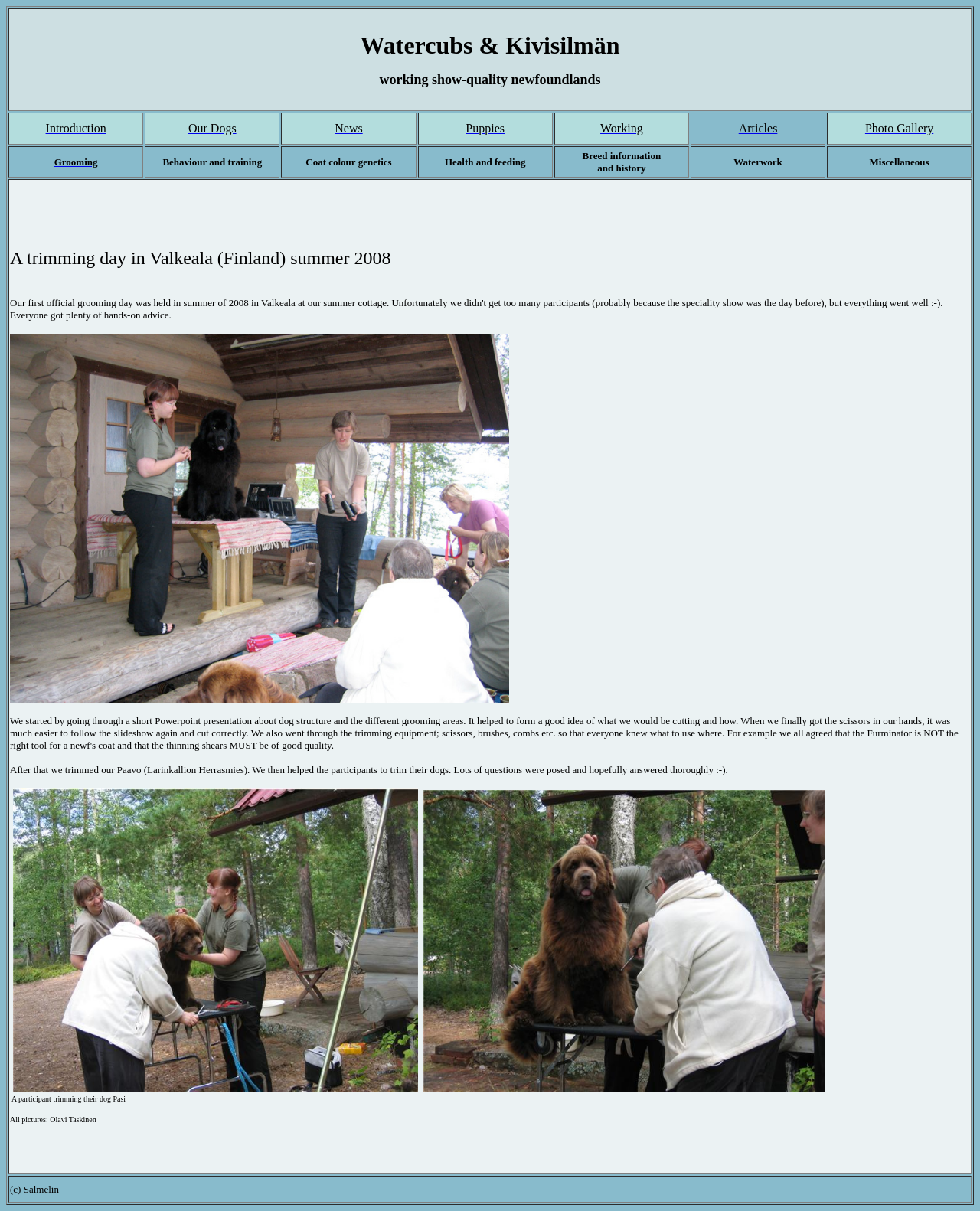Determine the bounding box coordinates of the clickable element to achieve the following action: 'Learn about Waterwork'. Provide the coordinates as four float values between 0 and 1, formatted as [left, top, right, bottom].

[0.749, 0.129, 0.798, 0.138]